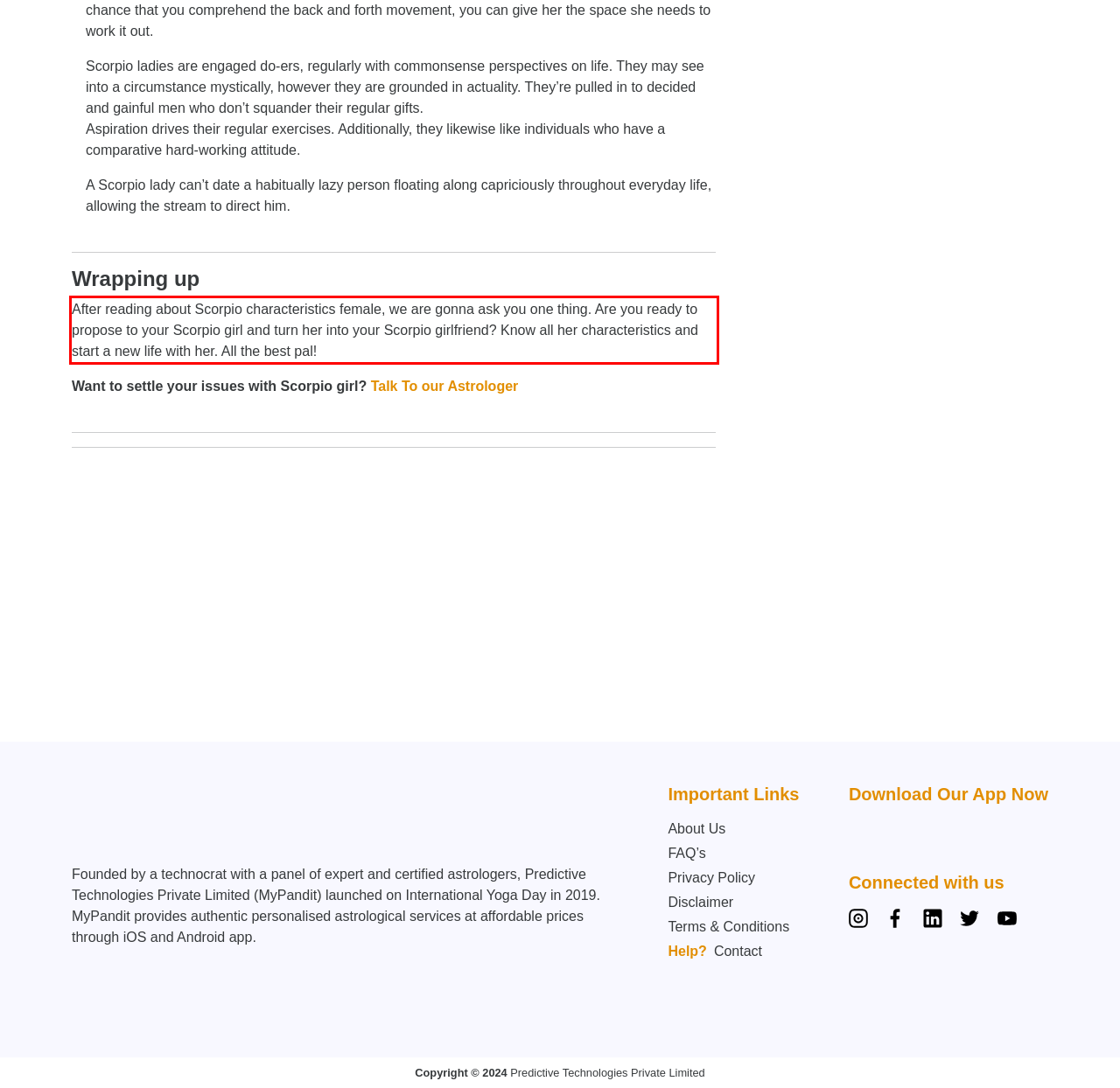Please identify and extract the text from the UI element that is surrounded by a red bounding box in the provided webpage screenshot.

After reading about Scorpio characteristics female, we are gonna ask you one thing. Are you ready to propose to your Scorpio girl and turn her into your Scorpio girlfriend? Know all her characteristics and start a new life with her. All the best pal!